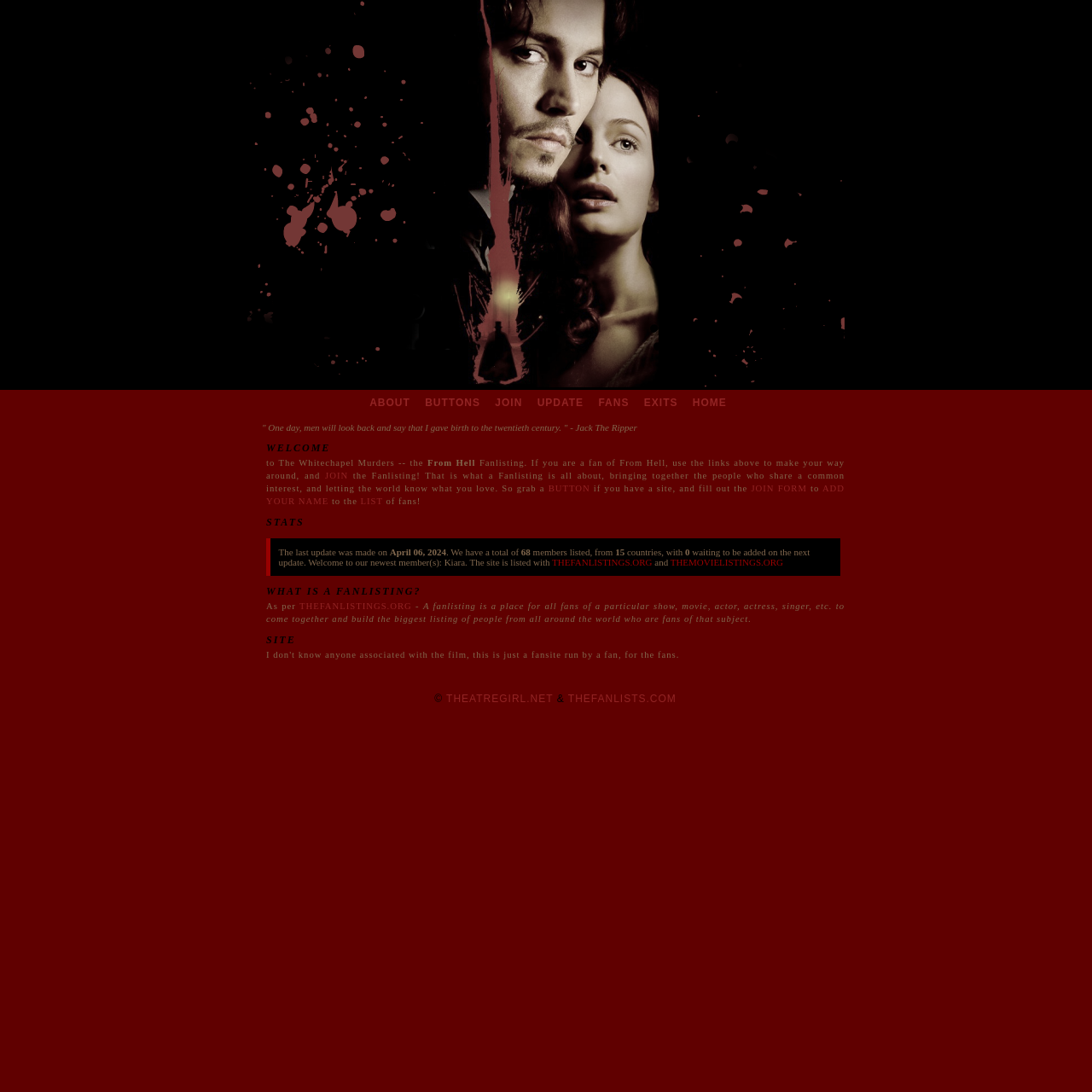Provide a one-word or one-phrase answer to the question:
What is the name of the website listed at the bottom of the webpage?

THEATREGIRL.NET